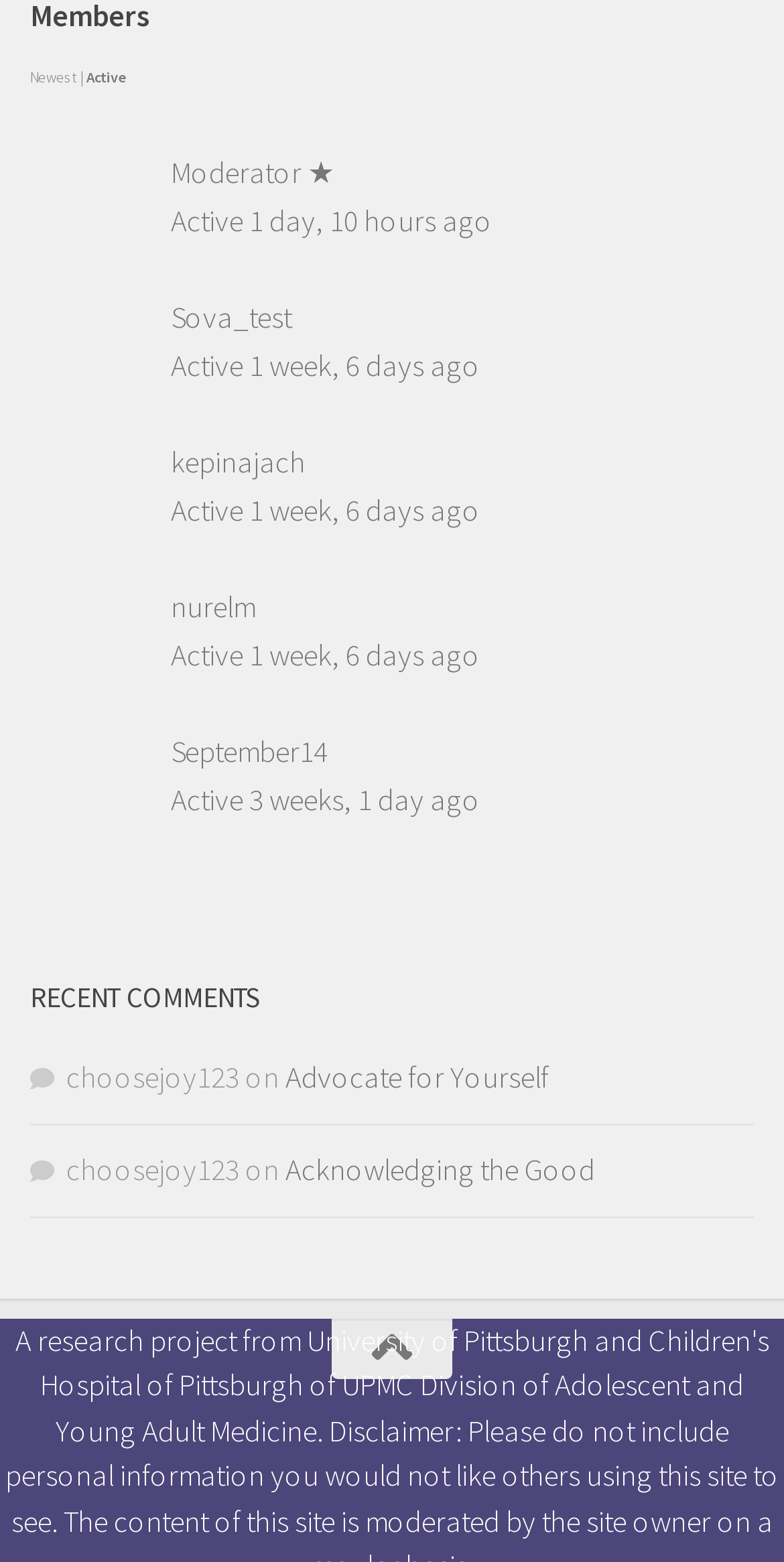Find the bounding box coordinates of the clickable element required to execute the following instruction: "View the profile of Moderator ★". Provide the coordinates as four float numbers between 0 and 1, i.e., [left, top, right, bottom].

[0.038, 0.14, 0.167, 0.164]